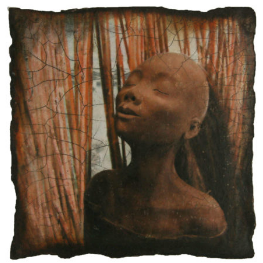What is the figure in the artwork doing?
Look at the image and answer the question using a single word or phrase.

Contemplating